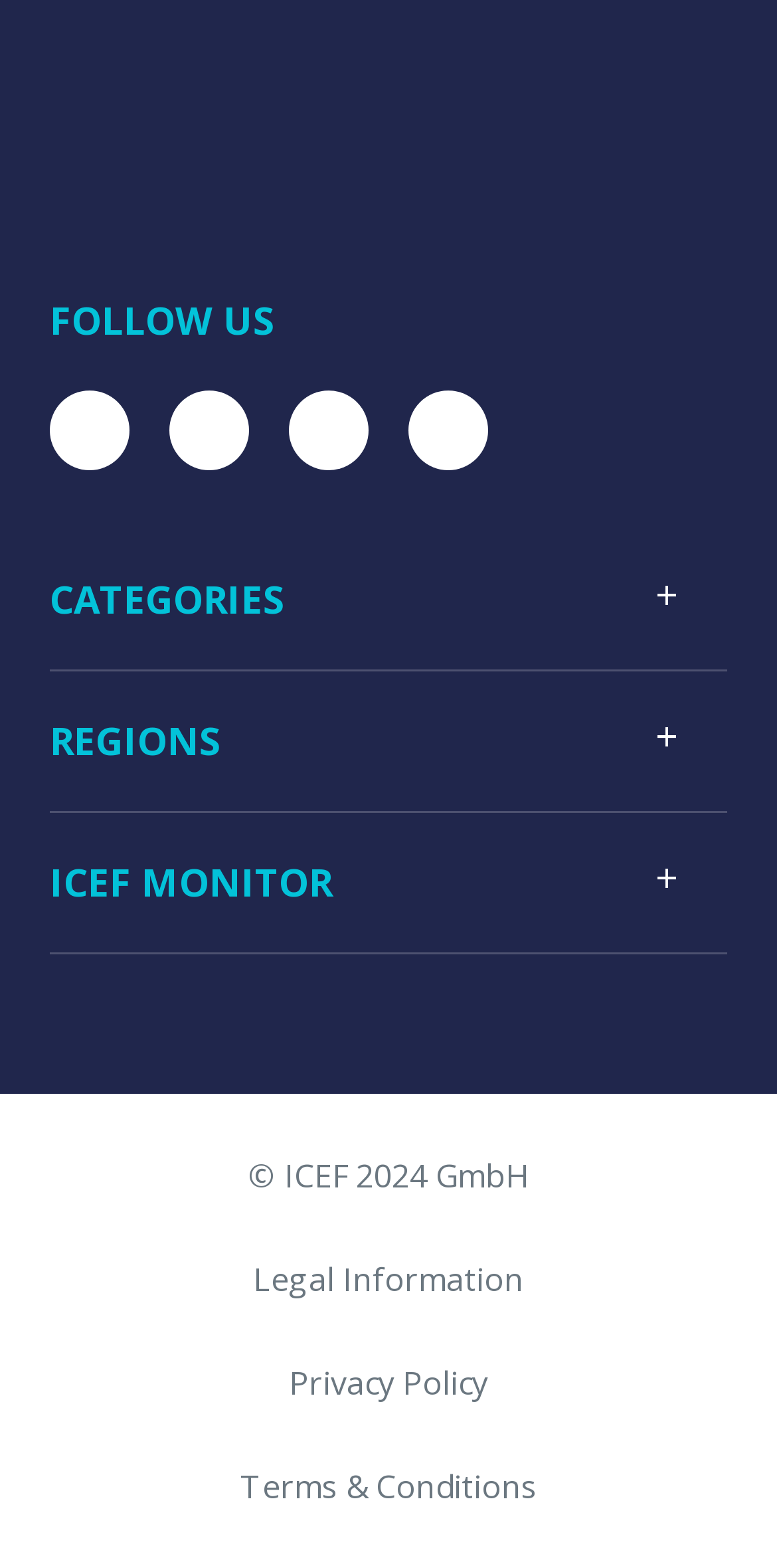Specify the bounding box coordinates for the region that must be clicked to perform the given instruction: "View Legal Information".

[0.326, 0.801, 0.674, 0.829]